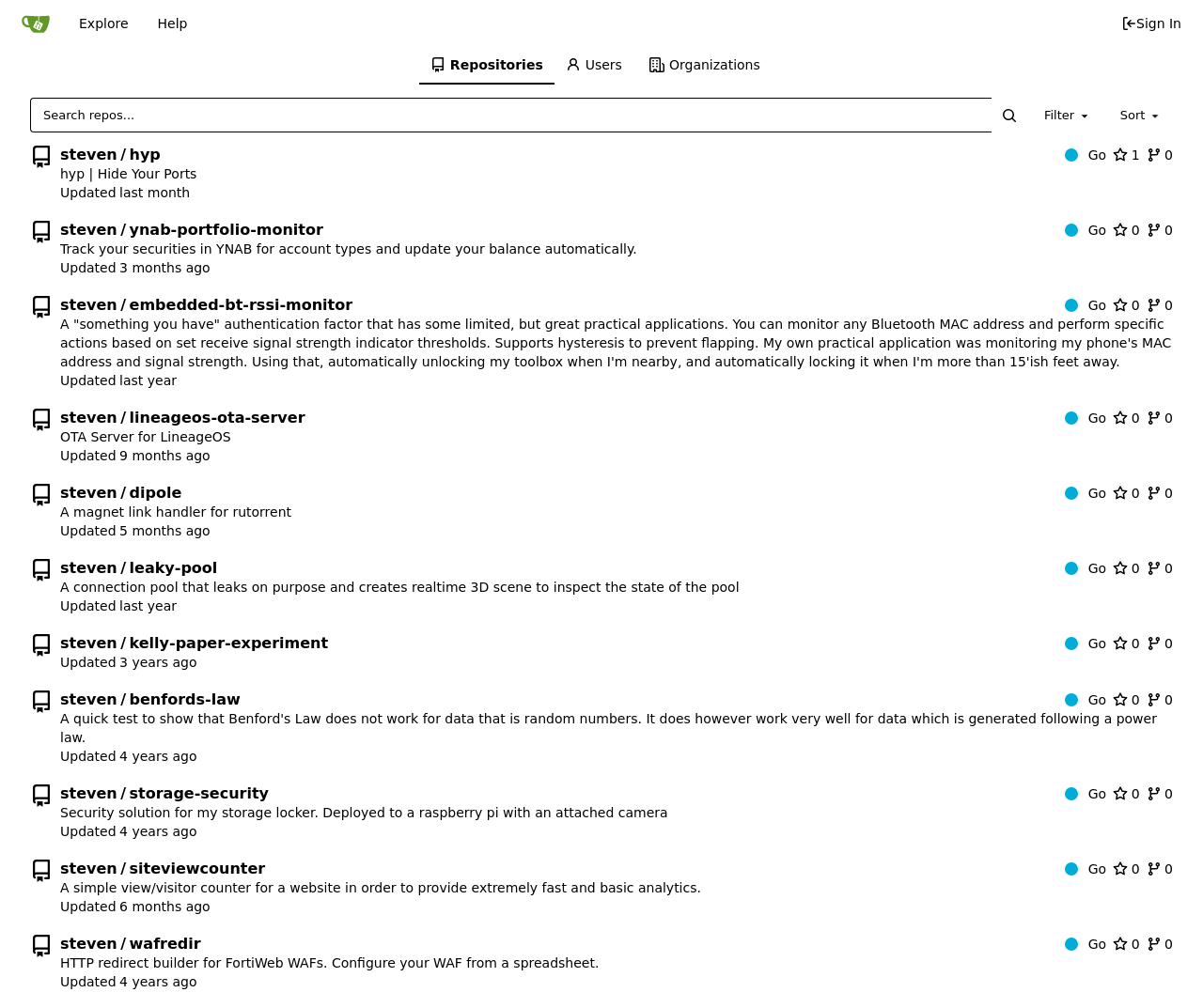Produce a meticulous description of the webpage.

The webpage is a personal collection of code repositories, titled "deadbeef.codes". At the top, there is a navigation bar with links to "Home", "Explore", "Help", and "Sign In" on the left, and "Repositories", "Users", and "Organizations" on the right. A search box and a search button are located below the navigation bar.

Below the search box, there are several repository cards, each containing information about a specific code repository. Each card has a title, a description, and links to the repository's details, including "Stars" and "Forks" counts. The cards are arranged in a vertical list, with the most recent updates at the top.

Each repository card has a similar structure, with the title and description on the left, and the links to the repository's details on the right. The links include the repository's name, a "Go" button, and the "Stars" and "Forks" counts. The "Stars" and "Forks" counts are accompanied by a generic icon.

The repository cards are separated by a small gap, and each card has a distinct border. The overall layout is clean and easy to navigate, with clear headings and concise text.

Some of the repository titles and descriptions provide more information about the code, such as "Track your securities in YNAB for account types and update your balance automatically" or "A 'something you have' authentication factor that has some limited, but great practical applications".